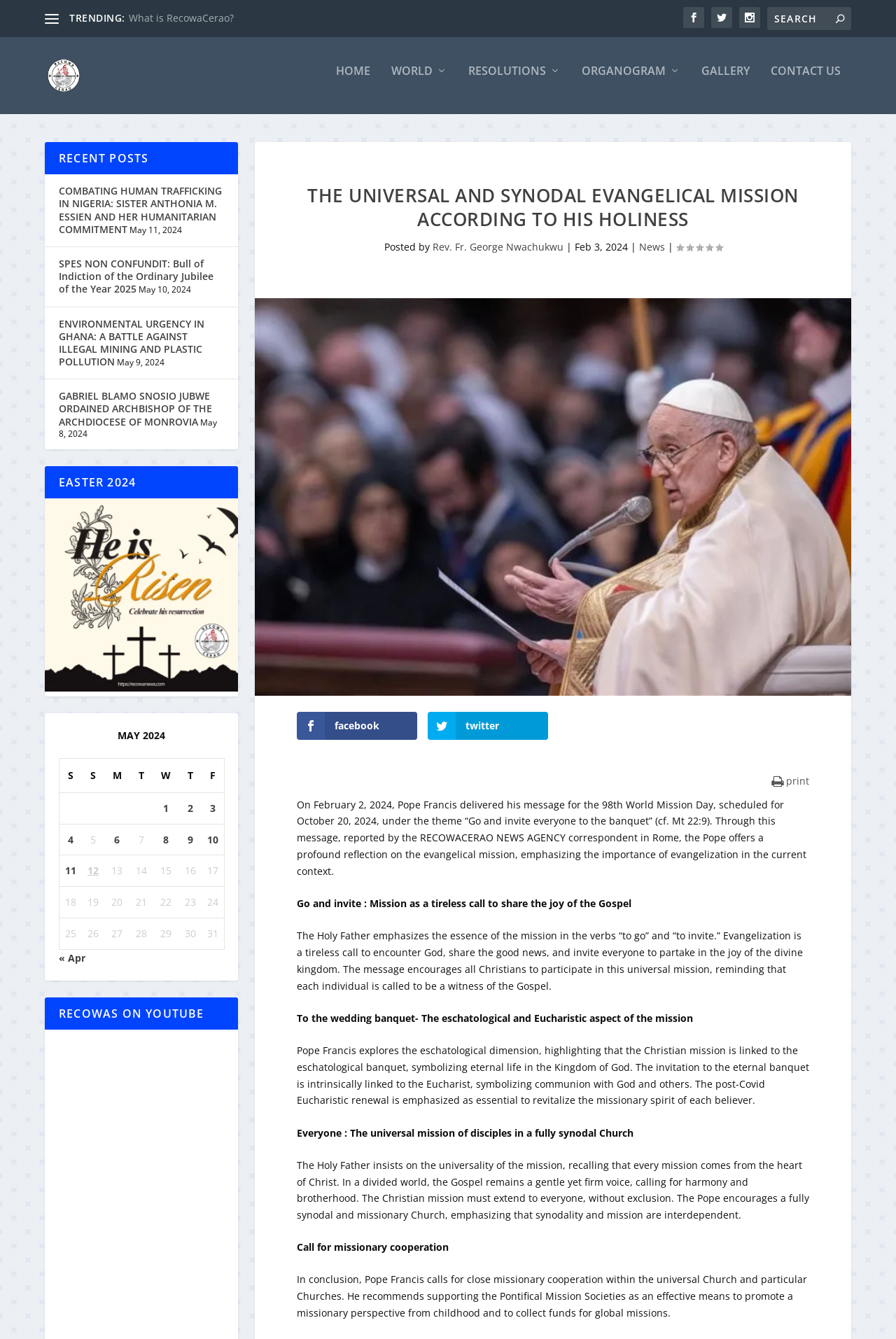What is the title of the first recent post?
Analyze the screenshot and provide a detailed answer to the question.

I found the answer by looking at the 'RECENT POSTS' section of the webpage, where the title of the first post is displayed.